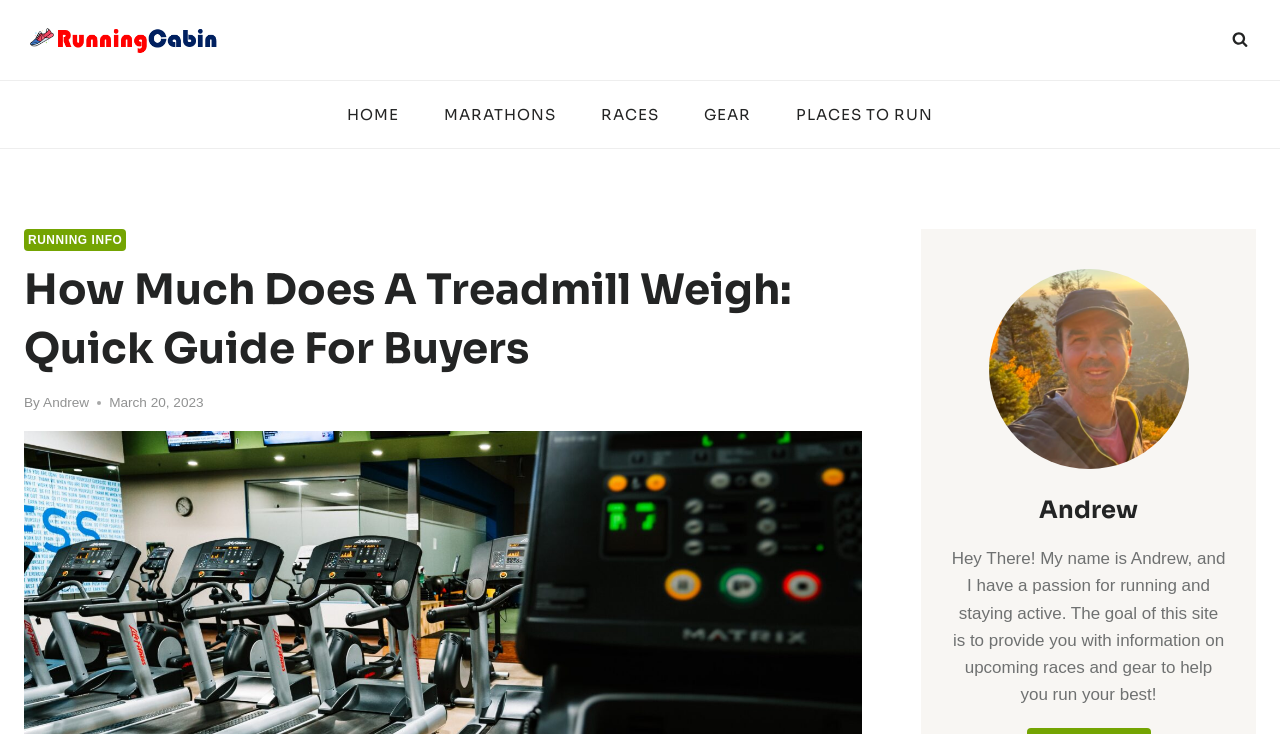Locate the bounding box coordinates of the area you need to click to fulfill this instruction: 'check the author's profile'. The coordinates must be in the form of four float numbers ranging from 0 to 1: [left, top, right, bottom].

[0.034, 0.539, 0.07, 0.559]